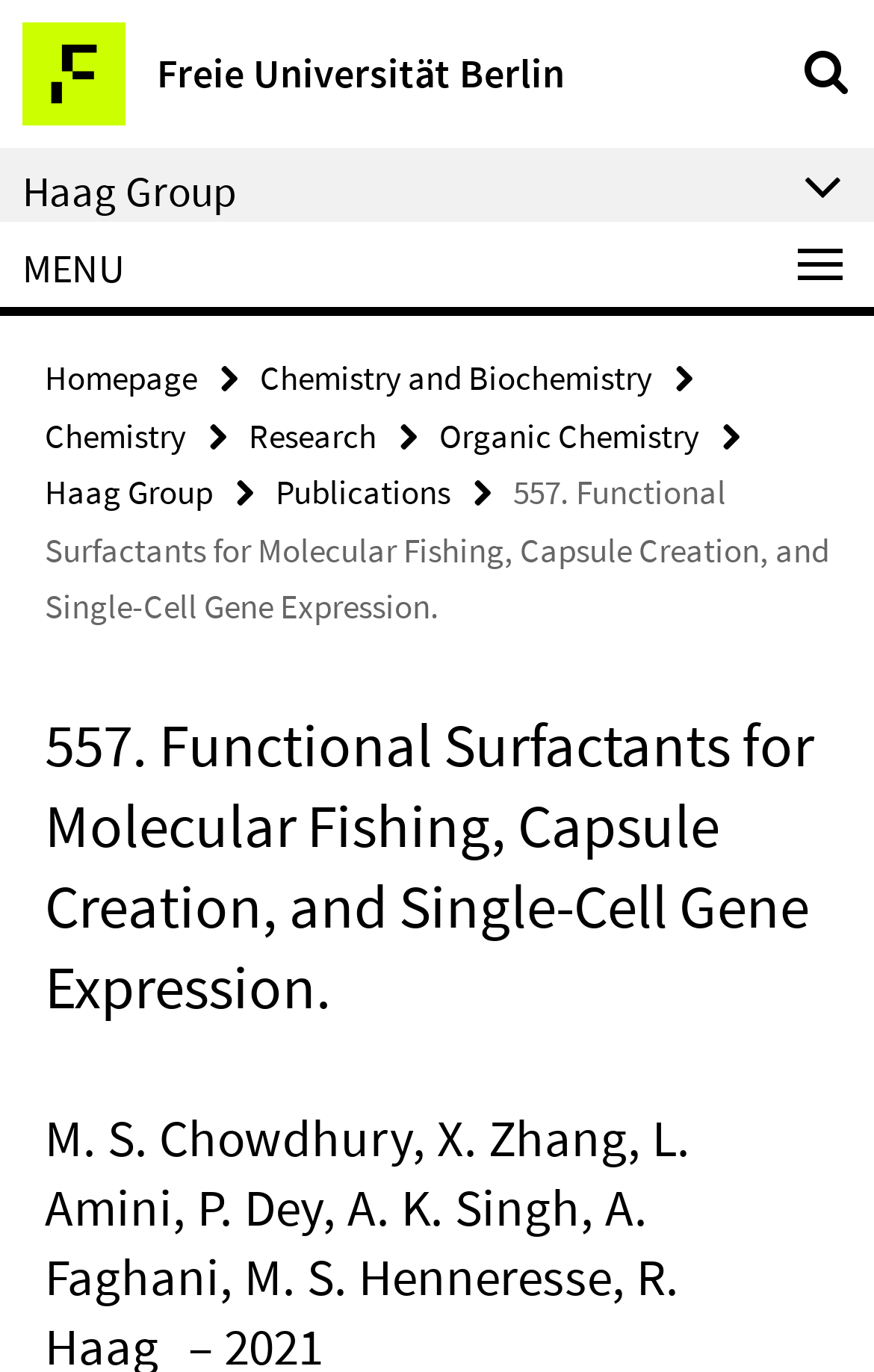Identify the bounding box for the element characterized by the following description: "Freie Universität Berlin".

[0.026, 0.016, 0.646, 0.091]